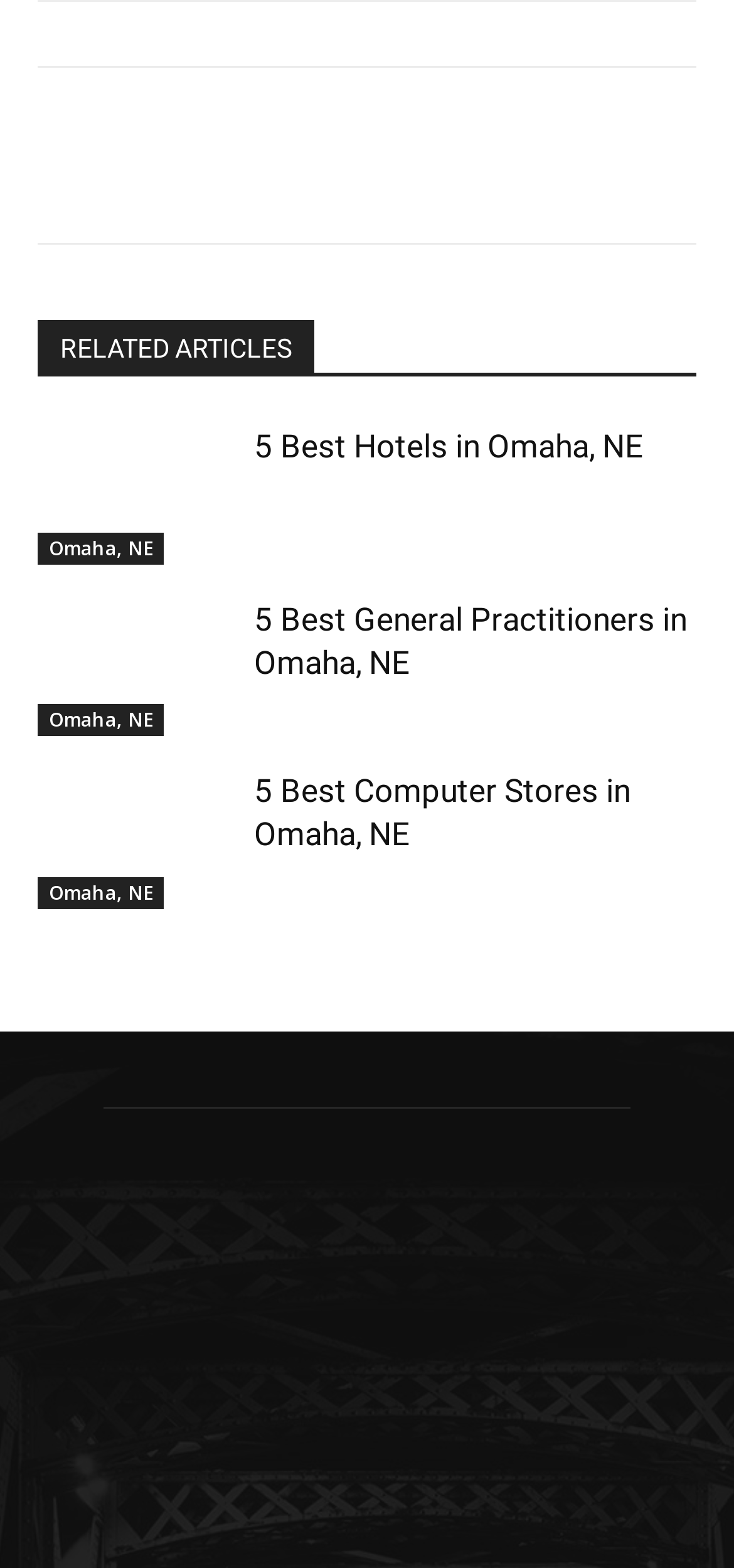Locate the bounding box coordinates of the area to click to fulfill this instruction: "Explore 5 Best General Practitioners in Omaha, NE". The bounding box should be presented as four float numbers between 0 and 1, in the order [left, top, right, bottom].

[0.051, 0.381, 0.321, 0.469]